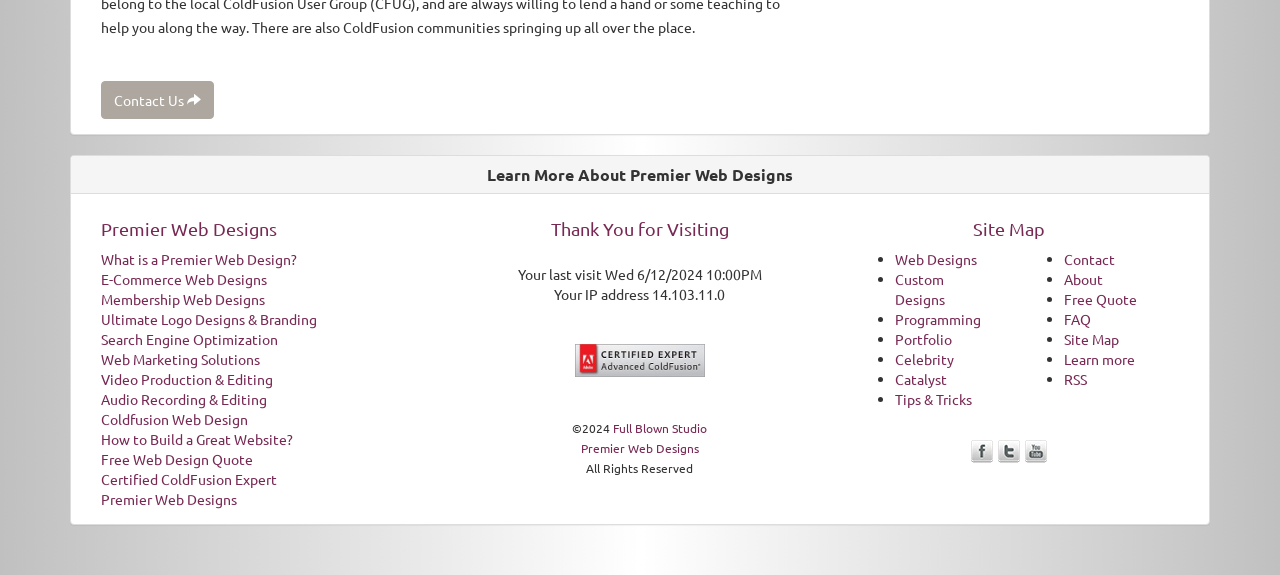What are the social media platforms mentioned on the webpage?
Answer the question in a detailed and comprehensive manner.

The social media platforms 'Facebook', 'Twitter' (mentioned as 'FBS on Twitter'), and 'YouTube' are mentioned as links at the bottom of the webpage.